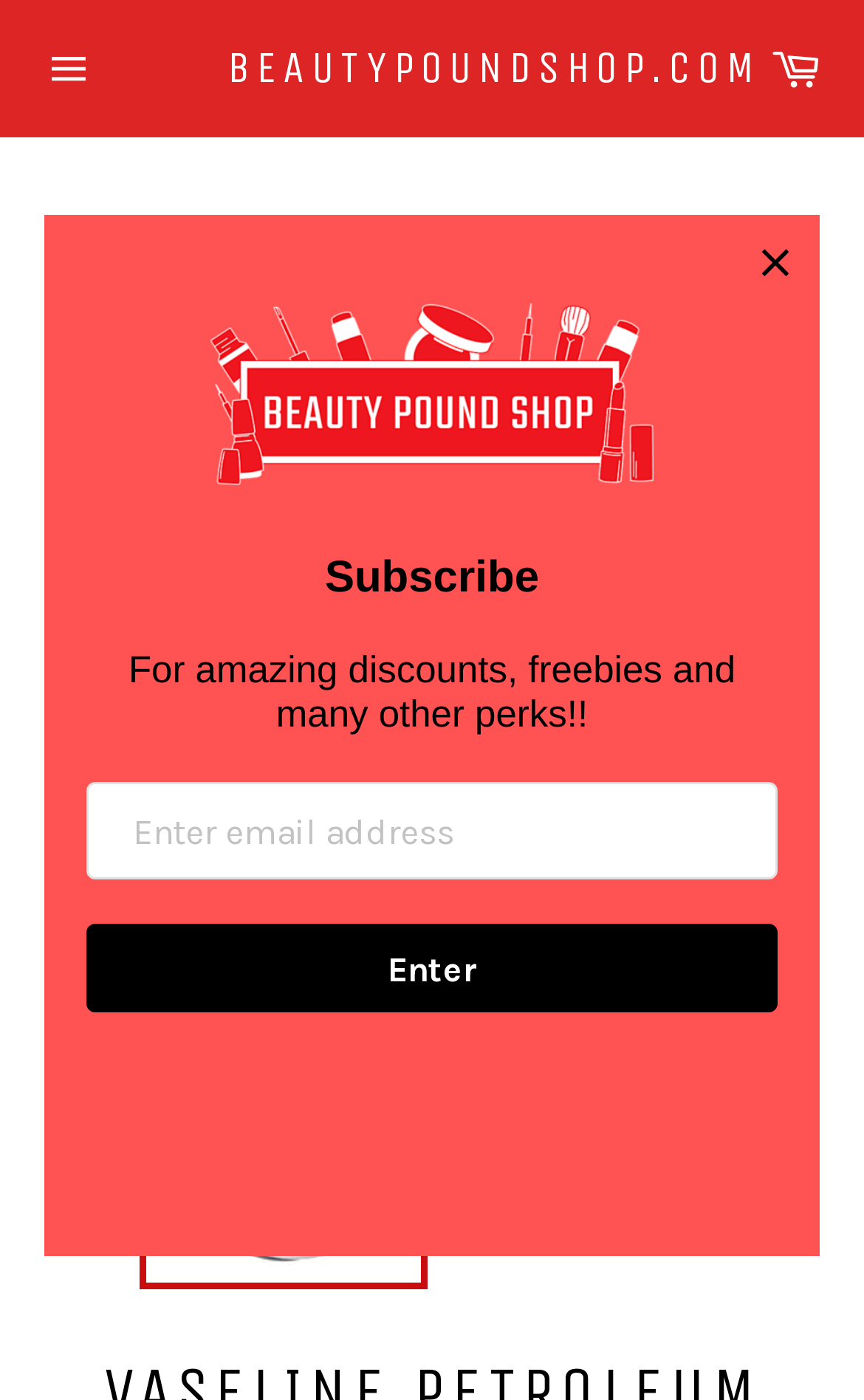Given the element description "Skip to main content", identify the bounding box of the corresponding UI element.

None